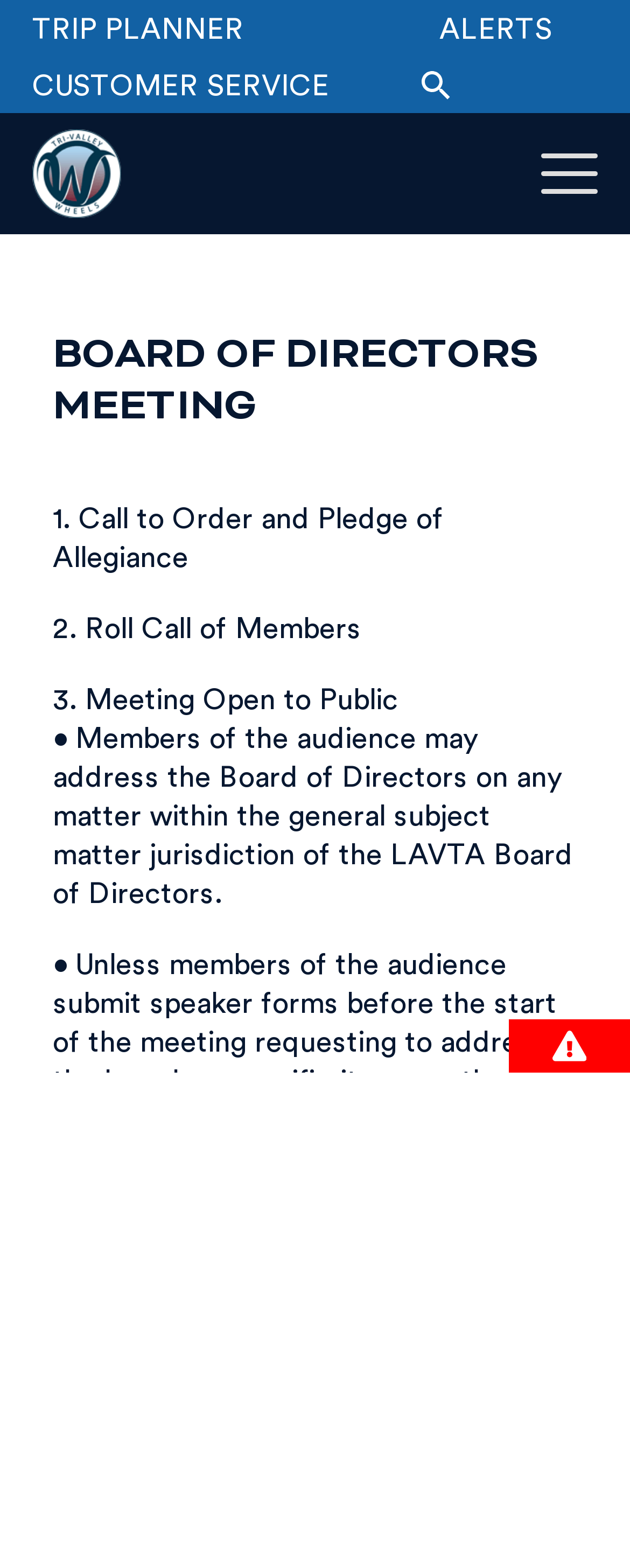Provide the bounding box coordinates of the section that needs to be clicked to accomplish the following instruction: "Go to 'About' page."

None